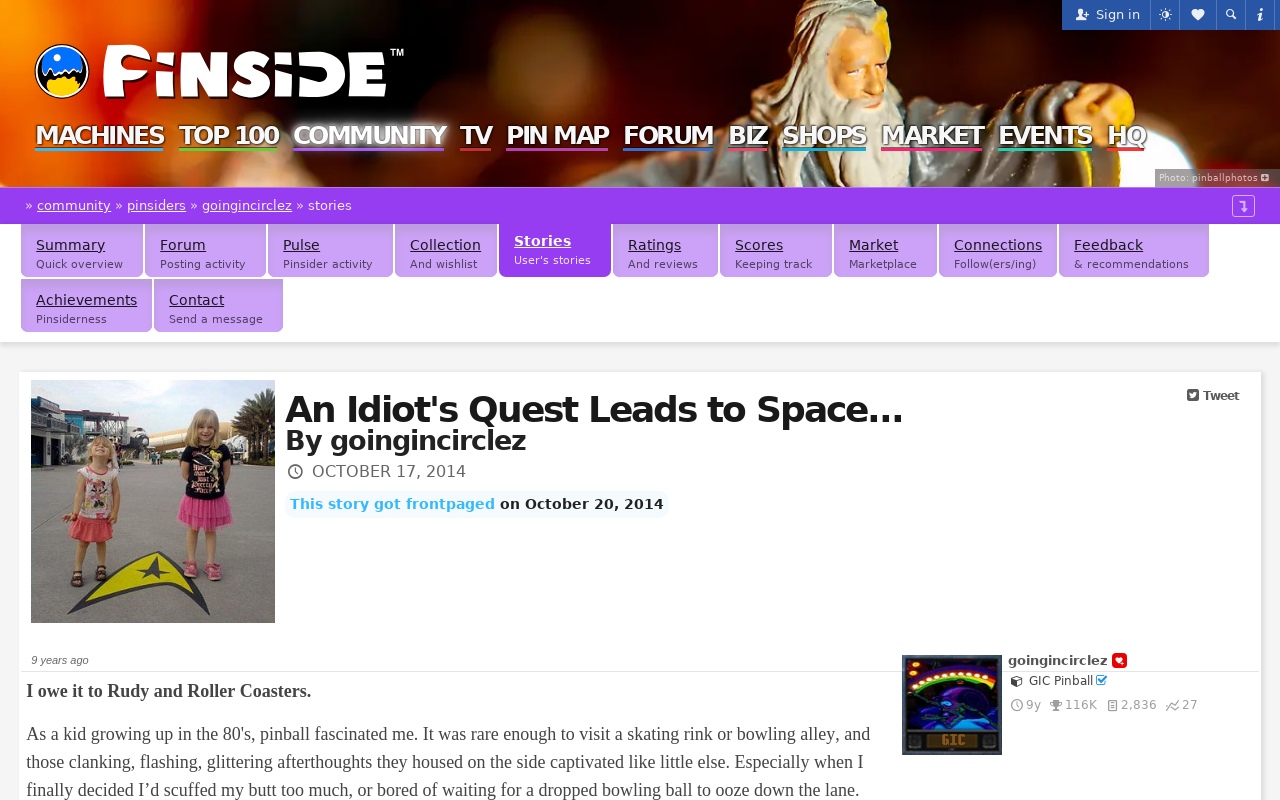Please find the bounding box coordinates for the clickable element needed to perform this instruction: "Share on Twitter".

[0.922, 0.481, 0.976, 0.509]